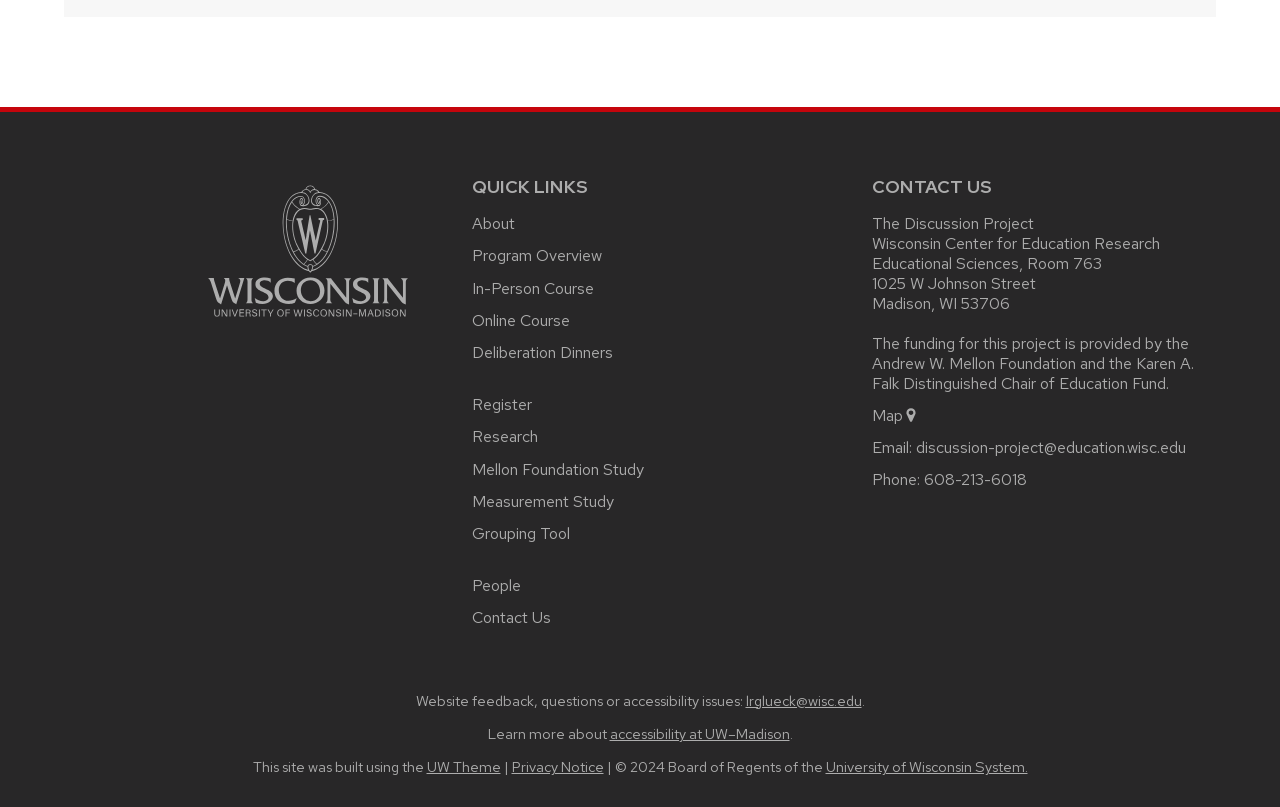Kindly determine the bounding box coordinates for the area that needs to be clicked to execute this instruction: "View the map".

[0.681, 0.502, 0.718, 0.528]